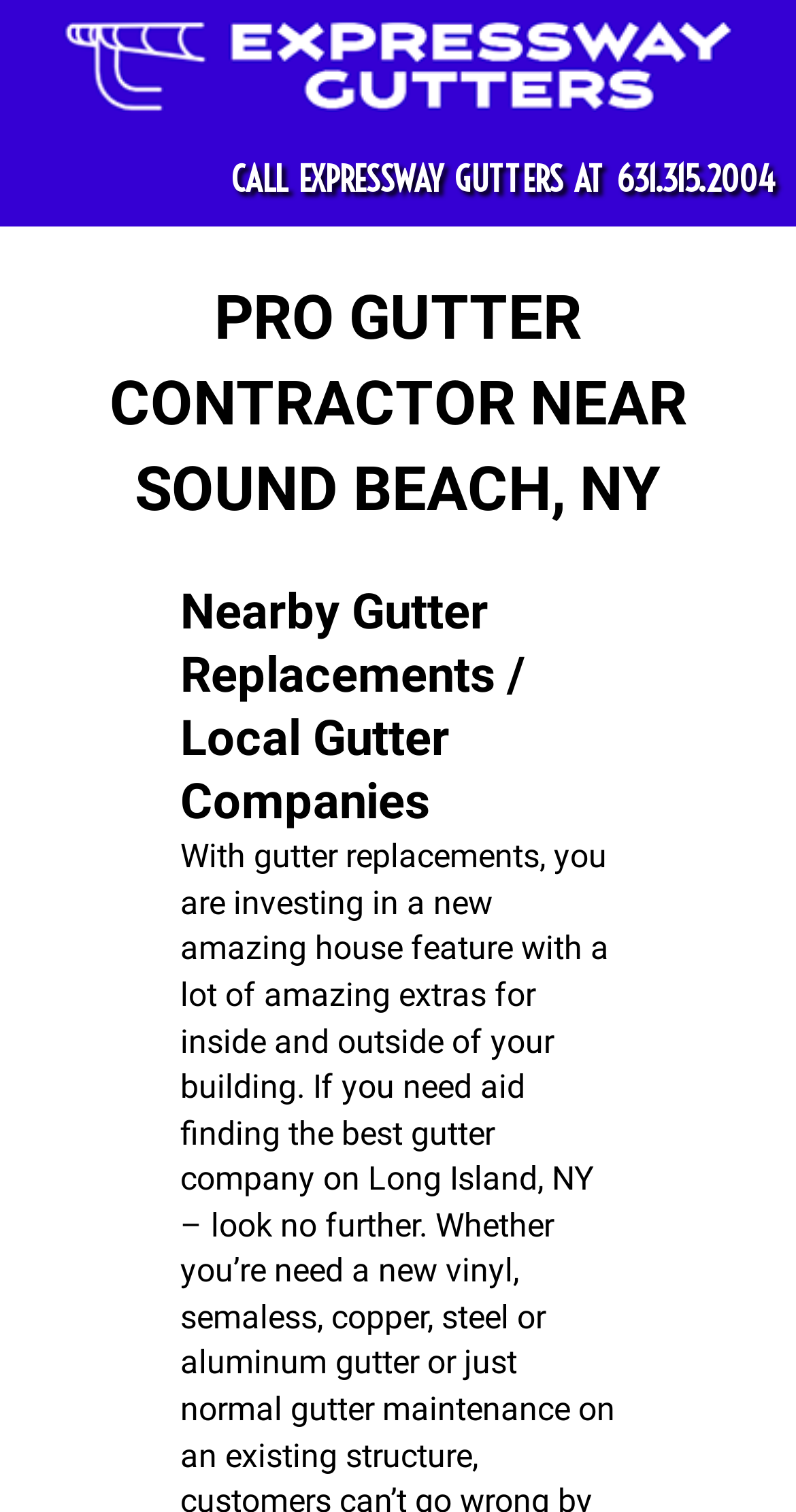Your task is to extract the text of the main heading from the webpage.

PRO GUTTER CONTRACTOR NEAR SOUND BEACH, NY